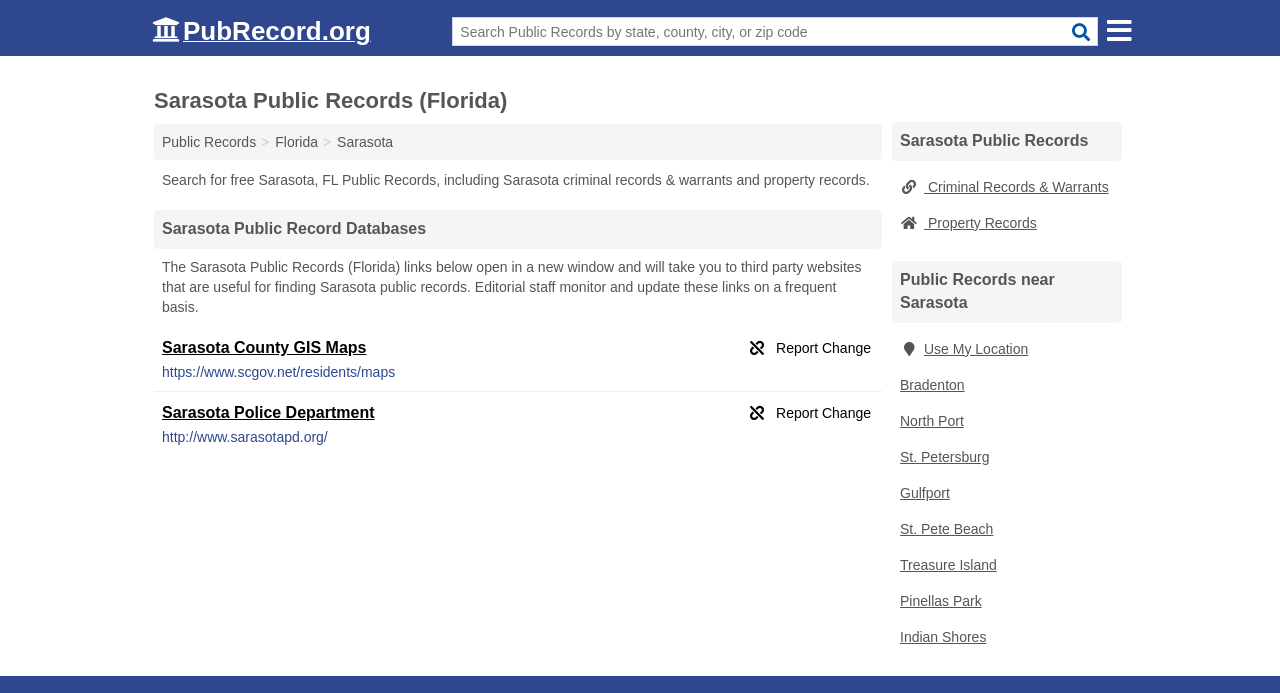Predict the bounding box of the UI element based on the description: "Public Records". The coordinates should be four float numbers between 0 and 1, formatted as [left, top, right, bottom].

[0.127, 0.194, 0.2, 0.217]